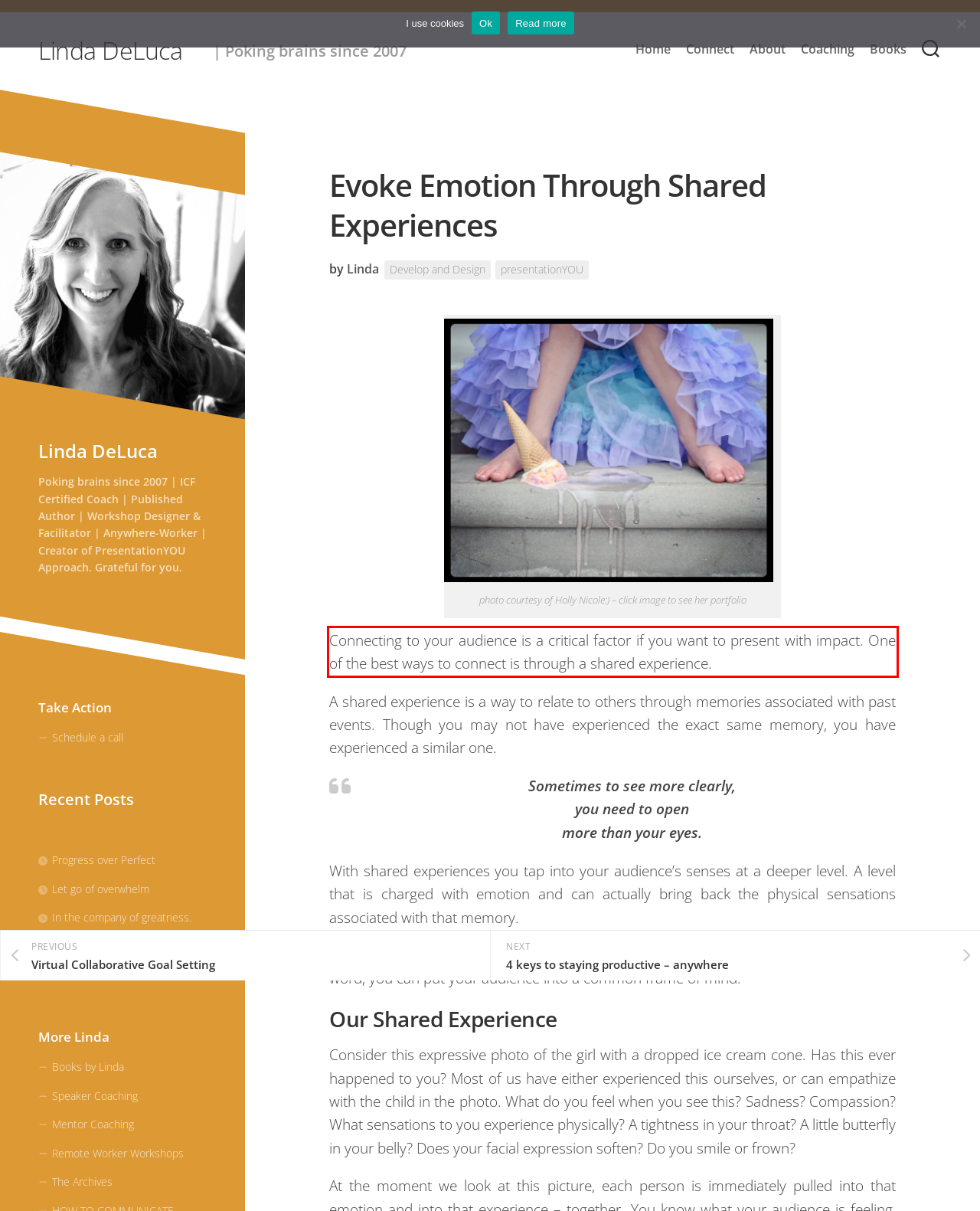Perform OCR on the text inside the red-bordered box in the provided screenshot and output the content.

Connecting to your audience is a critical factor if you want to present with impact. One of the best ways to connect is through a shared experience.